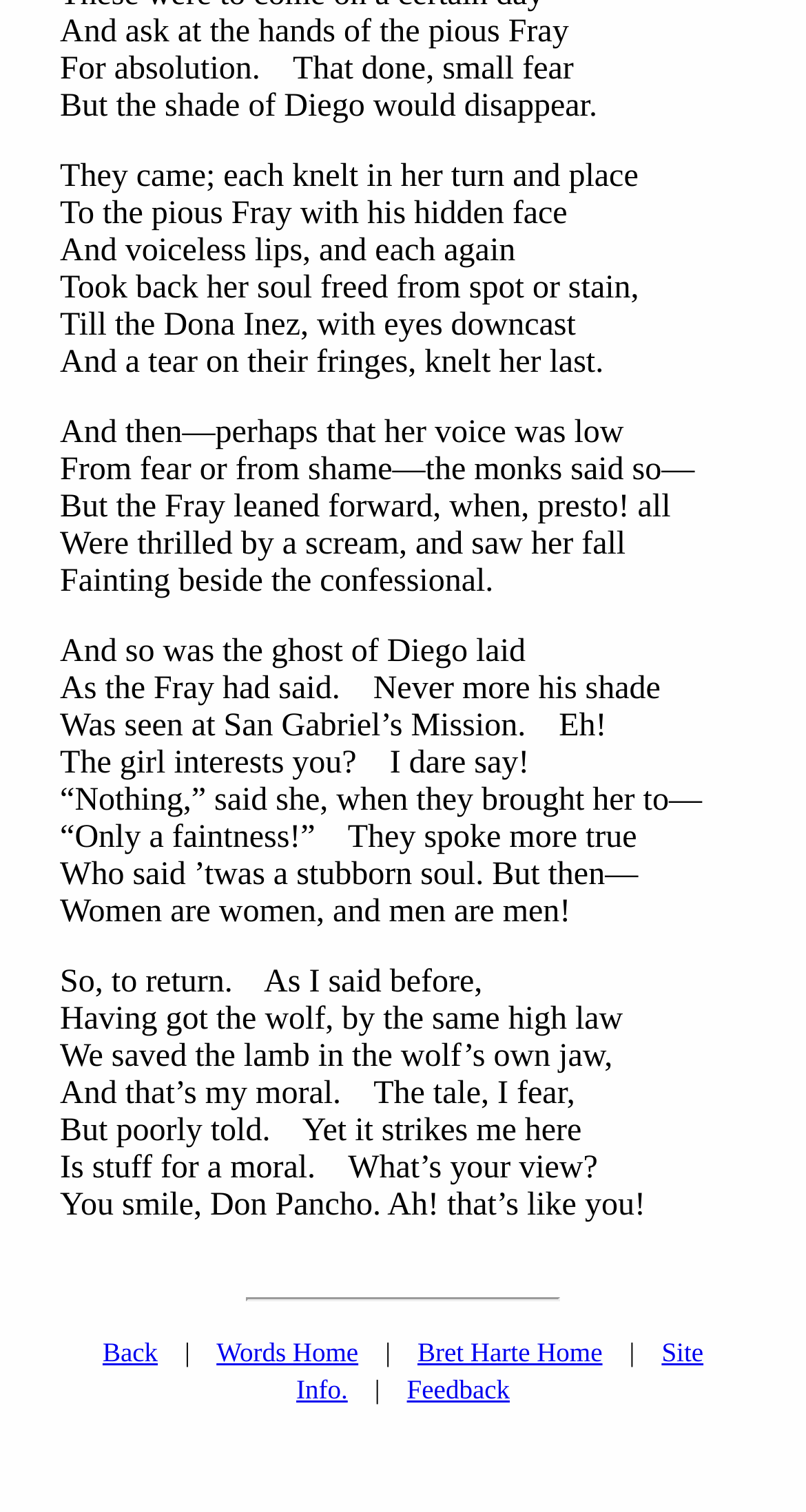Answer the following query with a single word or phrase:
What is the last line of the poem?

What’s your view?